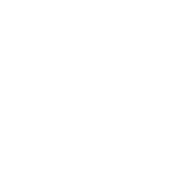What is the price of the artificial plant?
Please give a detailed and elaborate answer to the question.

The listed price of the artificial plant is $51.00, indicating its value as an attractive and practical addition to any outdoor space.